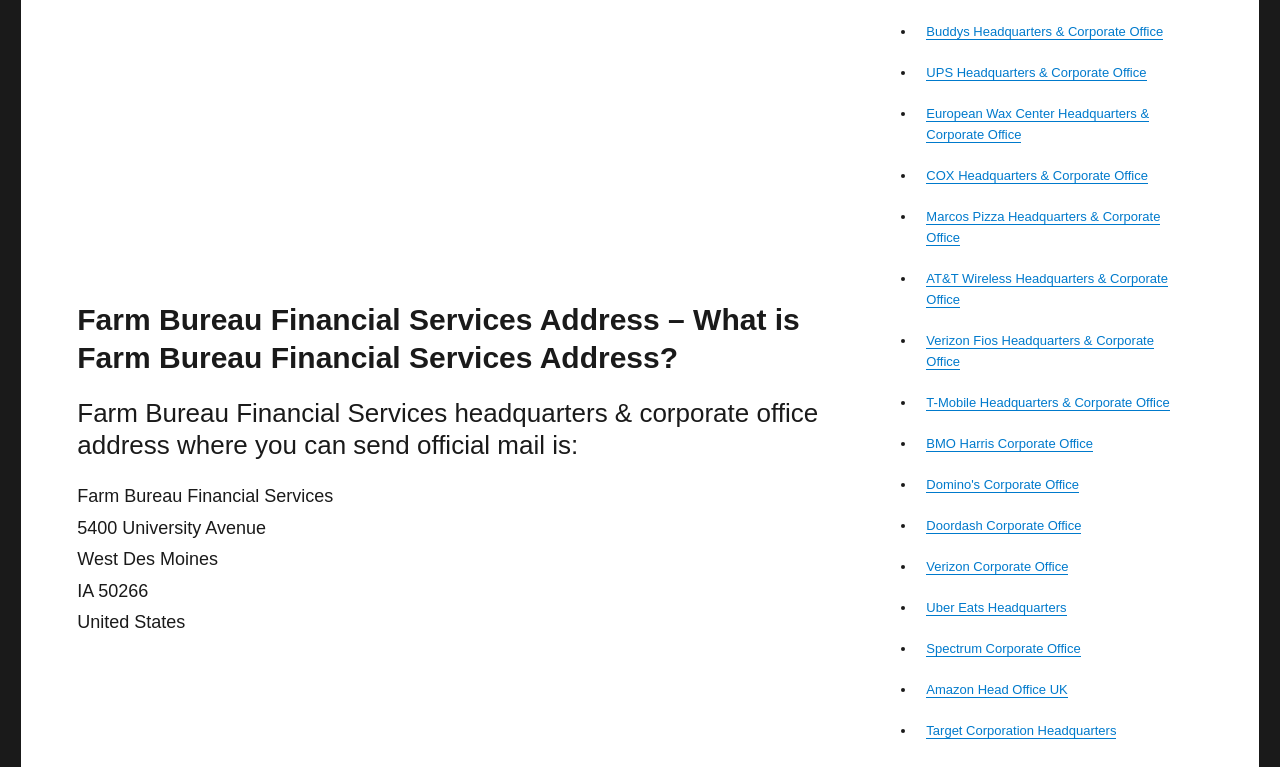Identify the bounding box coordinates of the region that needs to be clicked to carry out this instruction: "View Farm Bureau Financial Services headquarters address". Provide these coordinates as four float numbers ranging from 0 to 1, i.e., [left, top, right, bottom].

[0.06, 0.675, 0.208, 0.701]